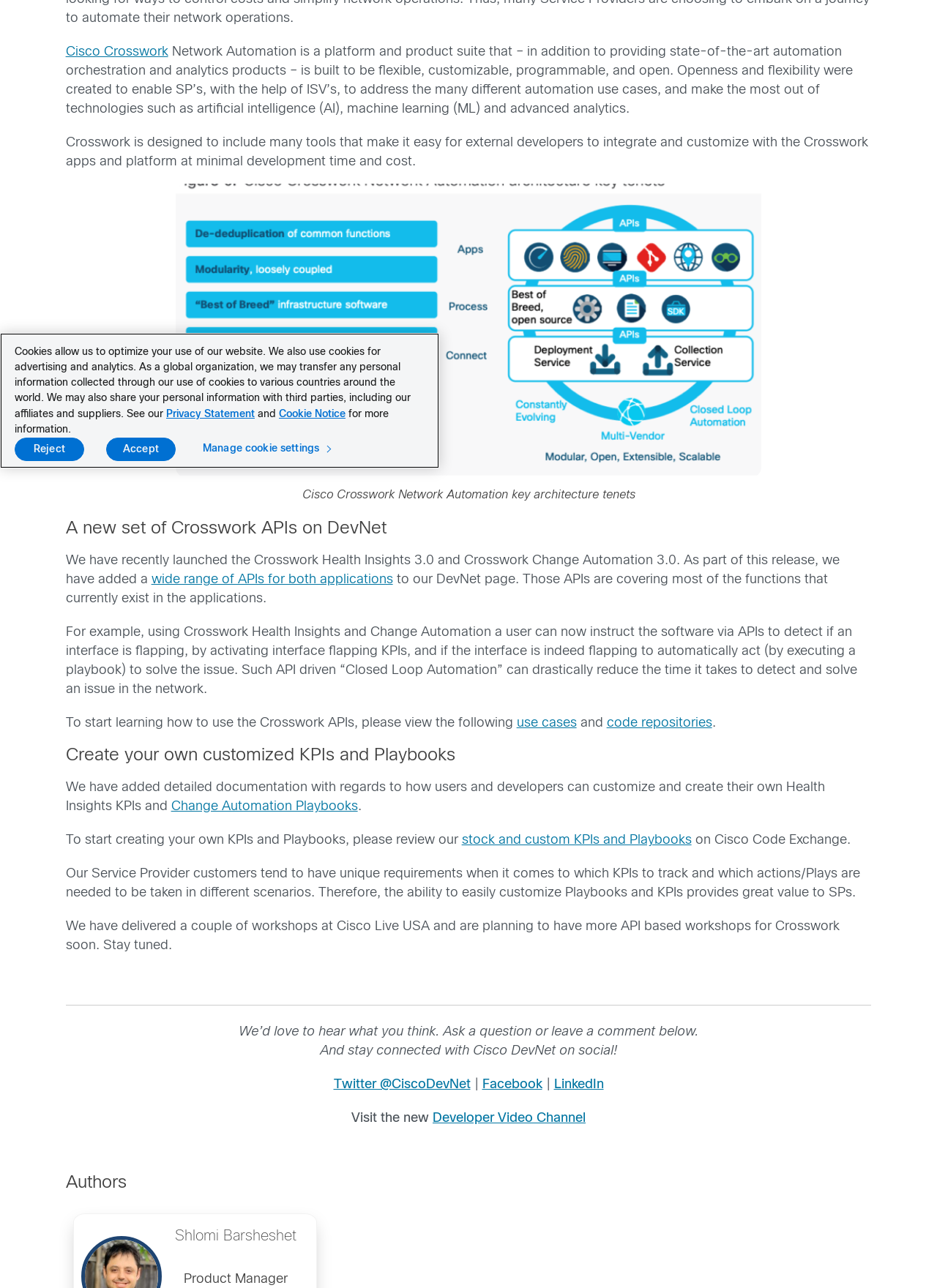Determine the bounding box for the HTML element described here: "Twitter @CiscoDevNet". The coordinates should be given as [left, top, right, bottom] with each number being a float between 0 and 1.

[0.356, 0.837, 0.502, 0.847]